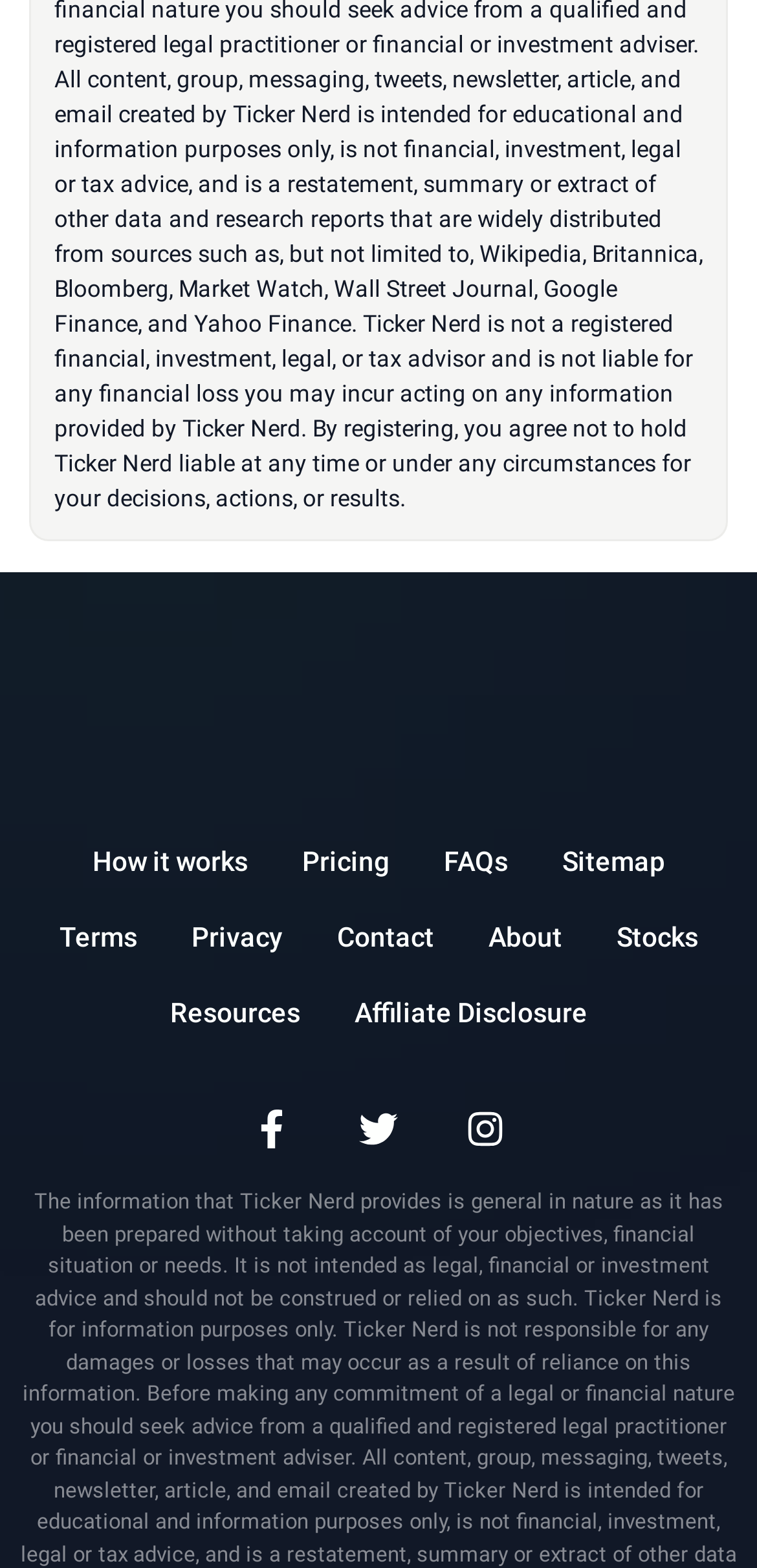Determine the bounding box coordinates of the region that needs to be clicked to achieve the task: "Check Resources".

[0.224, 0.622, 0.396, 0.671]